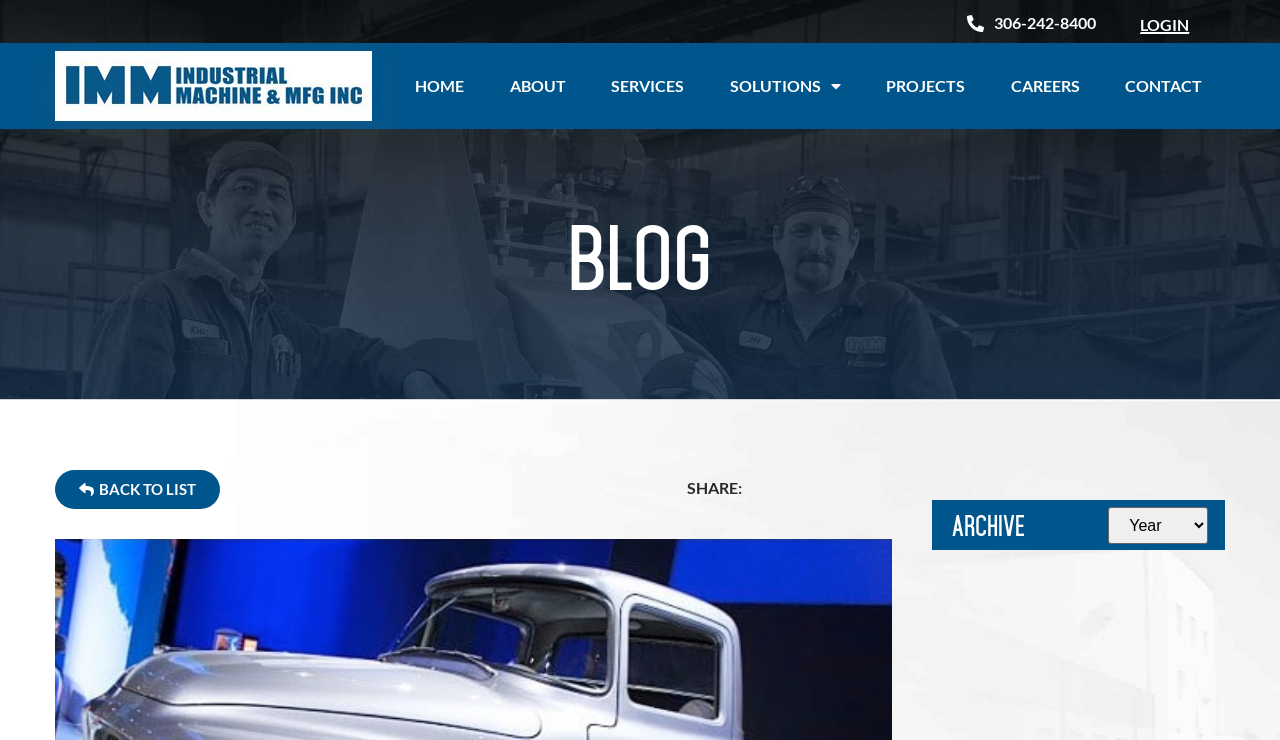Please specify the bounding box coordinates of the clickable region to carry out the following instruction: "Back to list". The coordinates should be four float numbers between 0 and 1, in the format [left, top, right, bottom].

[0.043, 0.635, 0.172, 0.688]